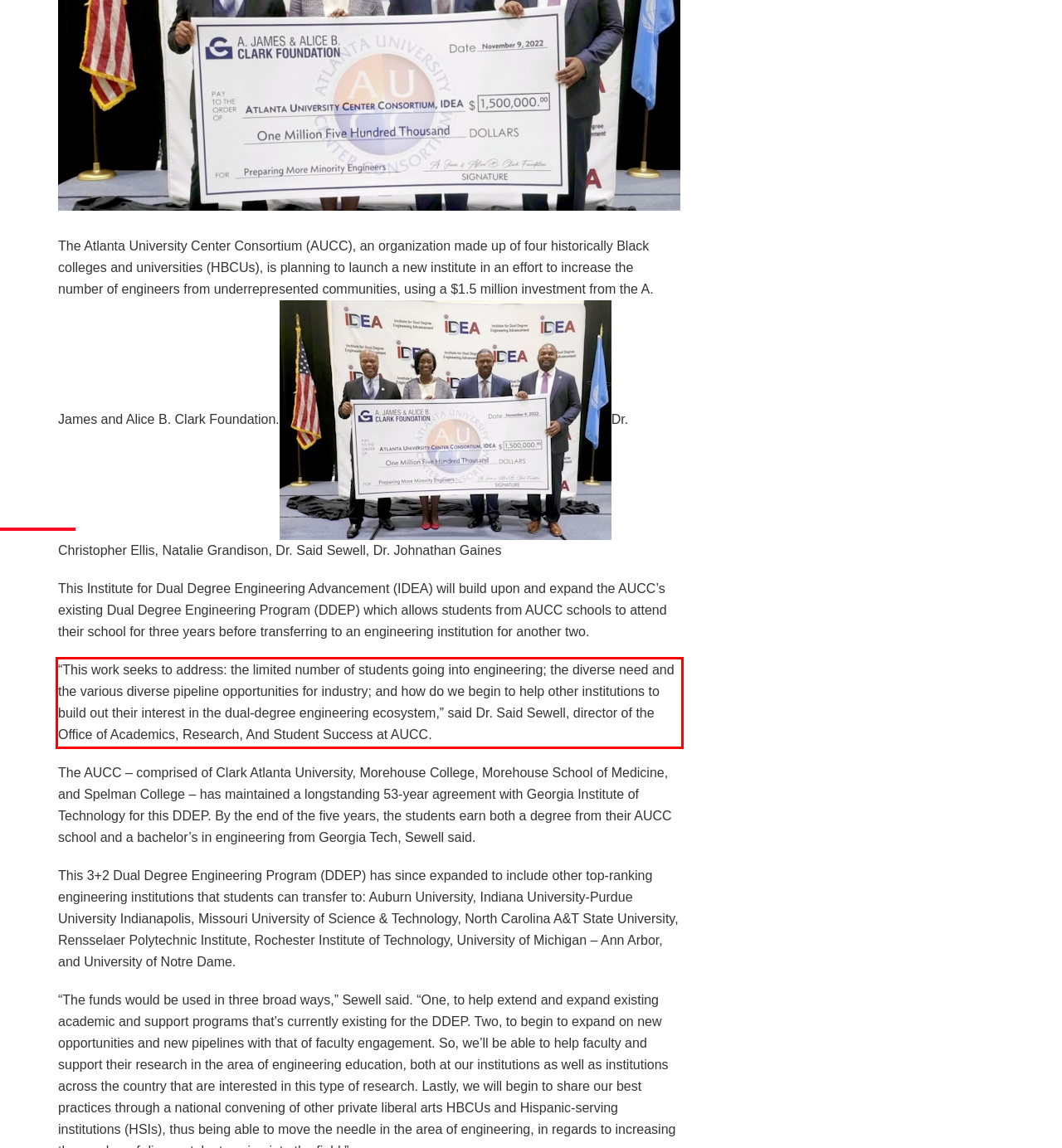Analyze the screenshot of the webpage and extract the text from the UI element that is inside the red bounding box.

“This work seeks to address: the limited number of students going into engineering; the diverse need and the various diverse pipeline opportunities for industry; and how do we begin to help other institutions to build out their interest in the dual-degree engineering ecosystem,” said Dr. Said Sewell, director of the Office of Academics, Research, And Student Success at AUCC.